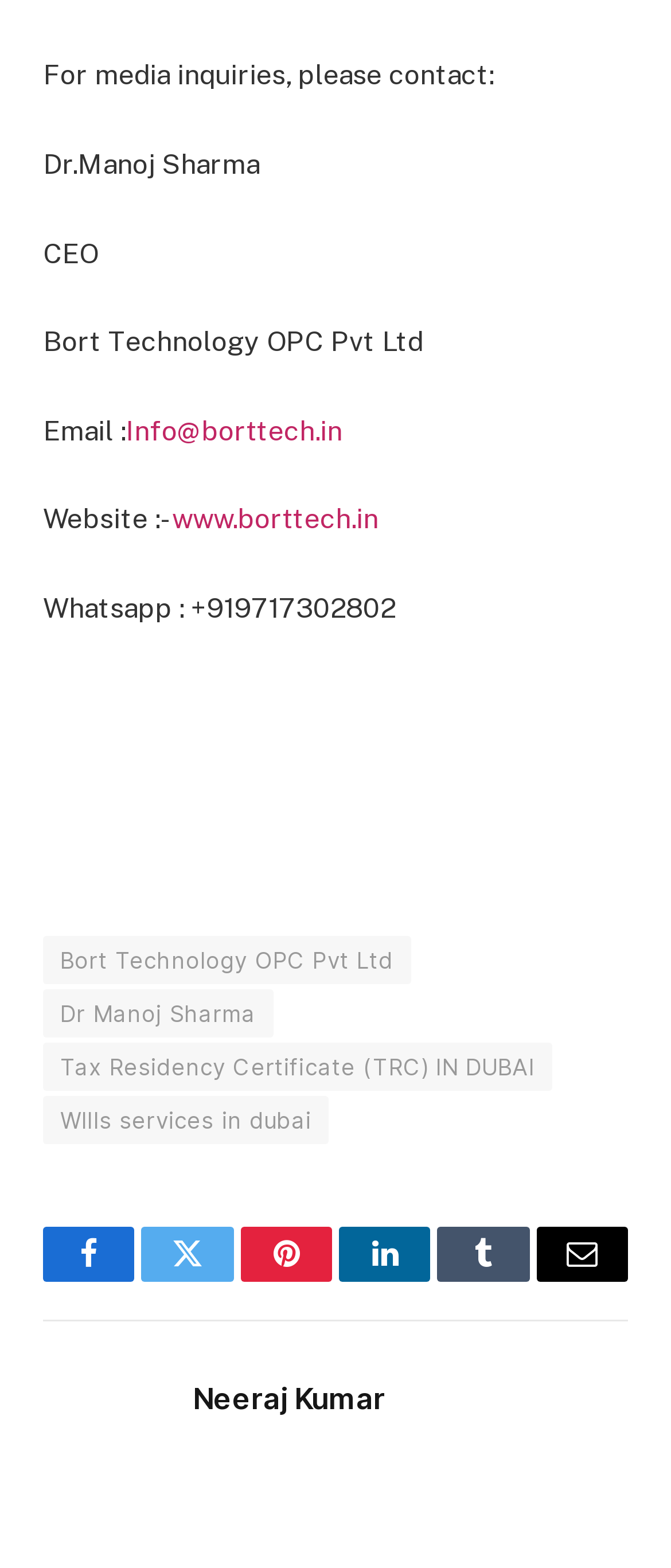What is the company's email address?
Kindly offer a detailed explanation using the data available in the image.

The company's email address is mentioned in the text 'Email :' followed by the email address 'Info@borttech.in' which is located at the top of the webpage.